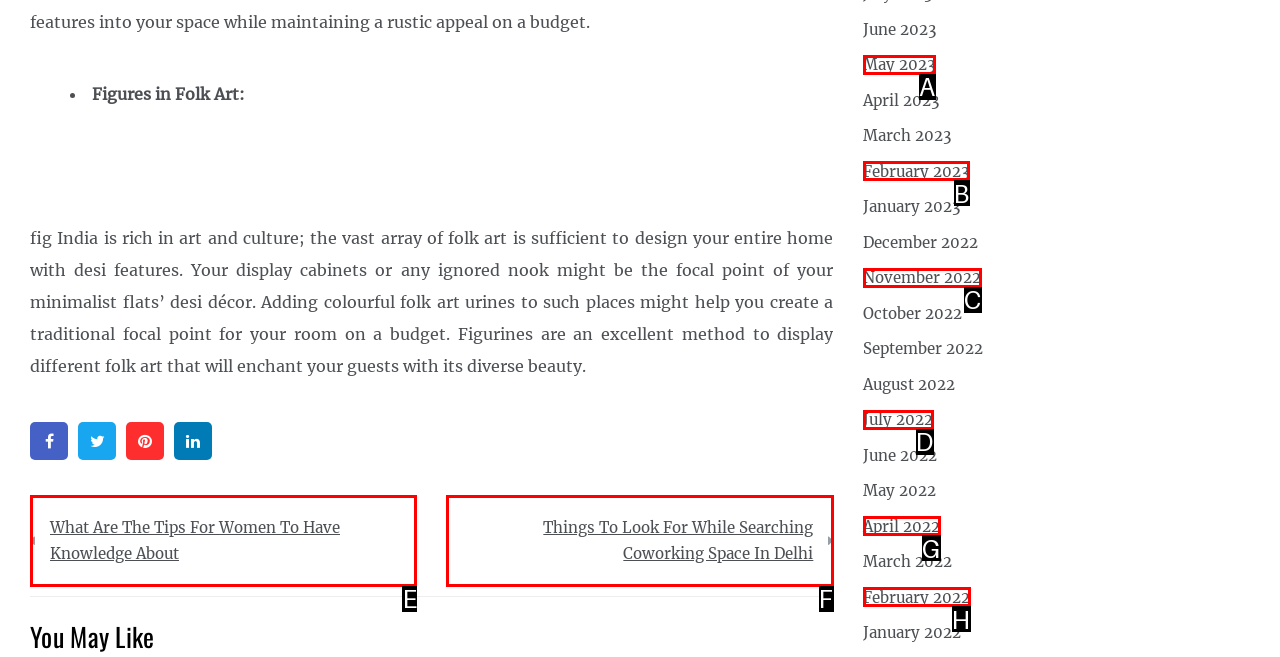Given the description: May 2023, identify the HTML element that fits best. Respond with the letter of the correct option from the choices.

A